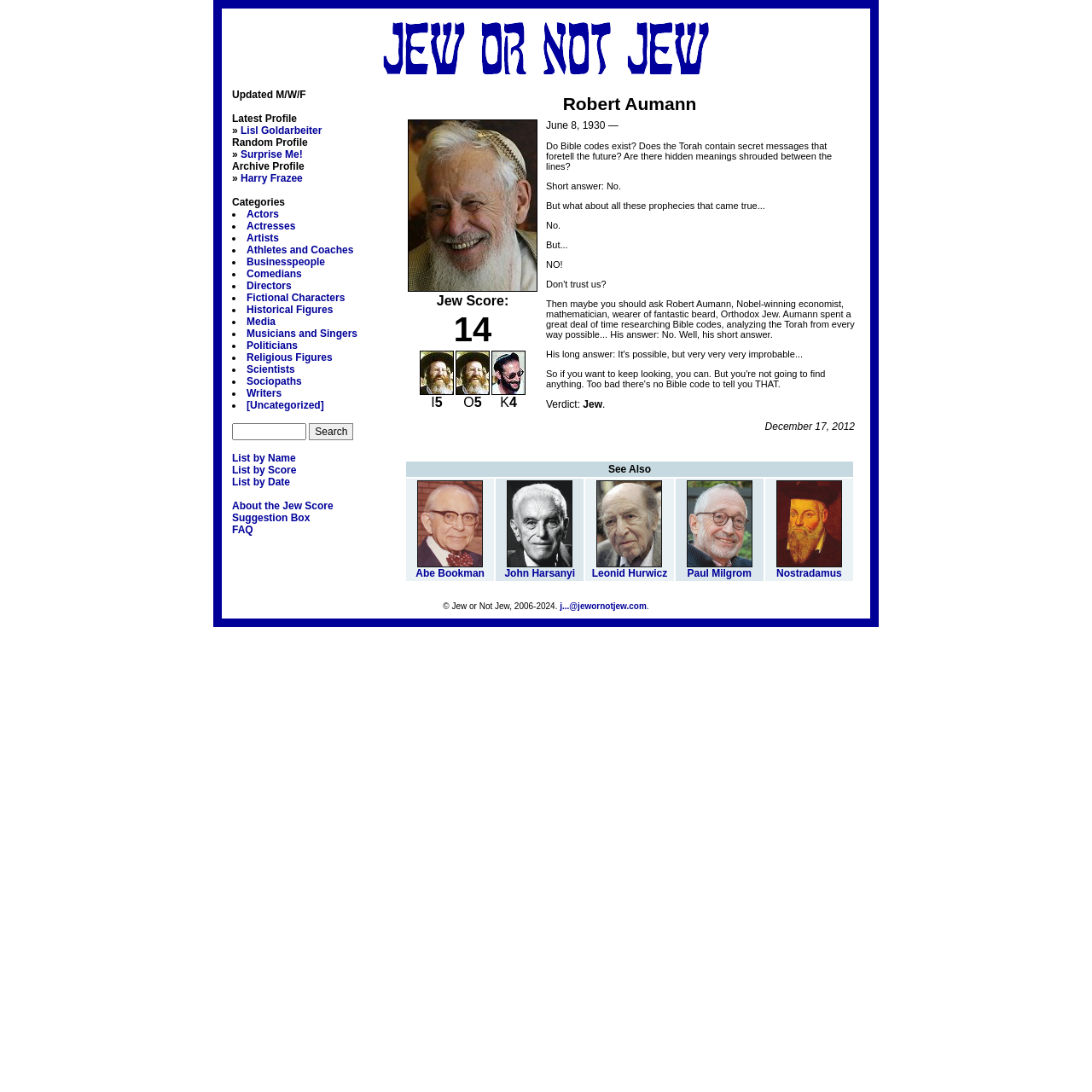Pinpoint the bounding box coordinates of the clickable area necessary to execute the following instruction: "View the profile of Harry Frazee". The coordinates should be given as four float numbers between 0 and 1, namely [left, top, right, bottom].

[0.22, 0.158, 0.277, 0.169]